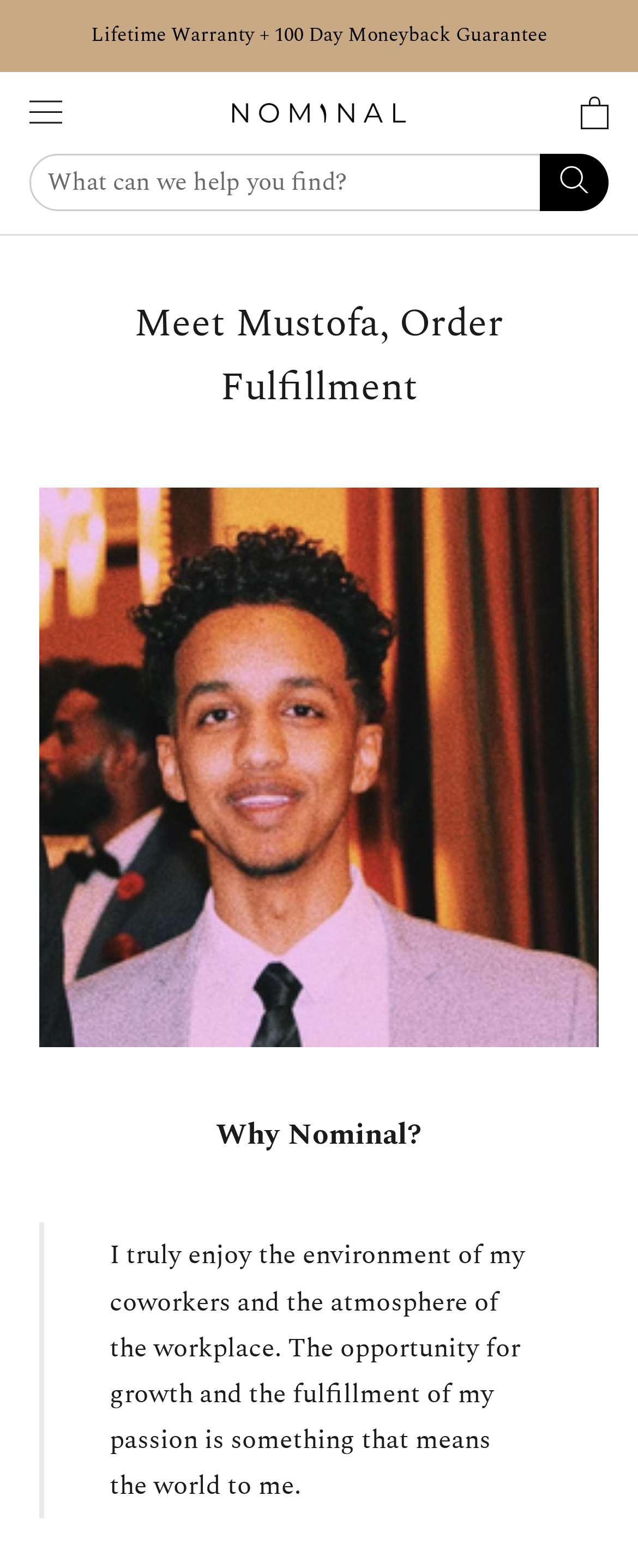Please locate the UI element described by "aria-label="Search"" and provide its bounding box coordinates.

[0.877, 0.104, 0.923, 0.122]